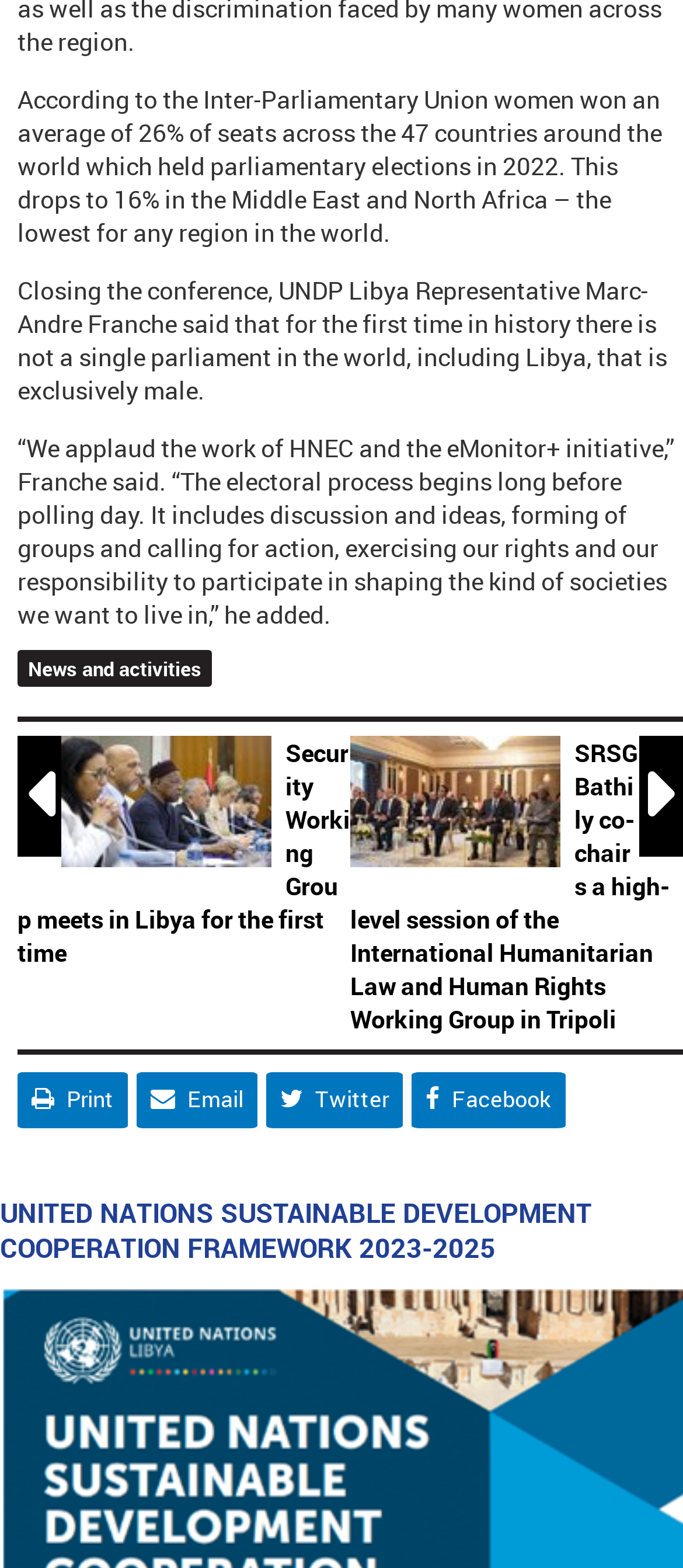Please identify the bounding box coordinates of where to click in order to follow the instruction: "Read more about 'Security Working Group meets in Libya for the first time'".

[0.09, 0.469, 0.418, 0.557]